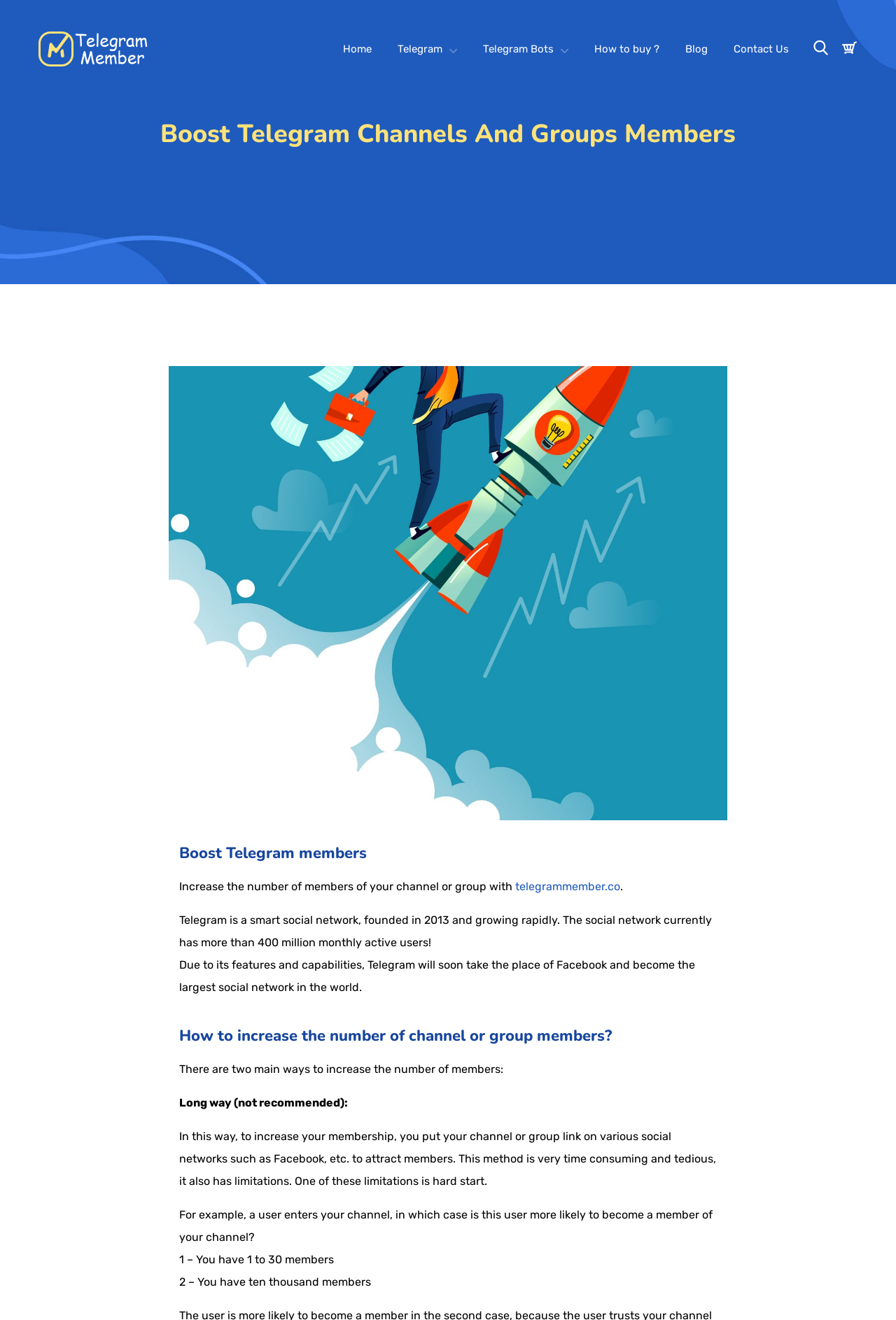Identify and provide the title of the webpage.

Boost Telegram Channels And Groups Members